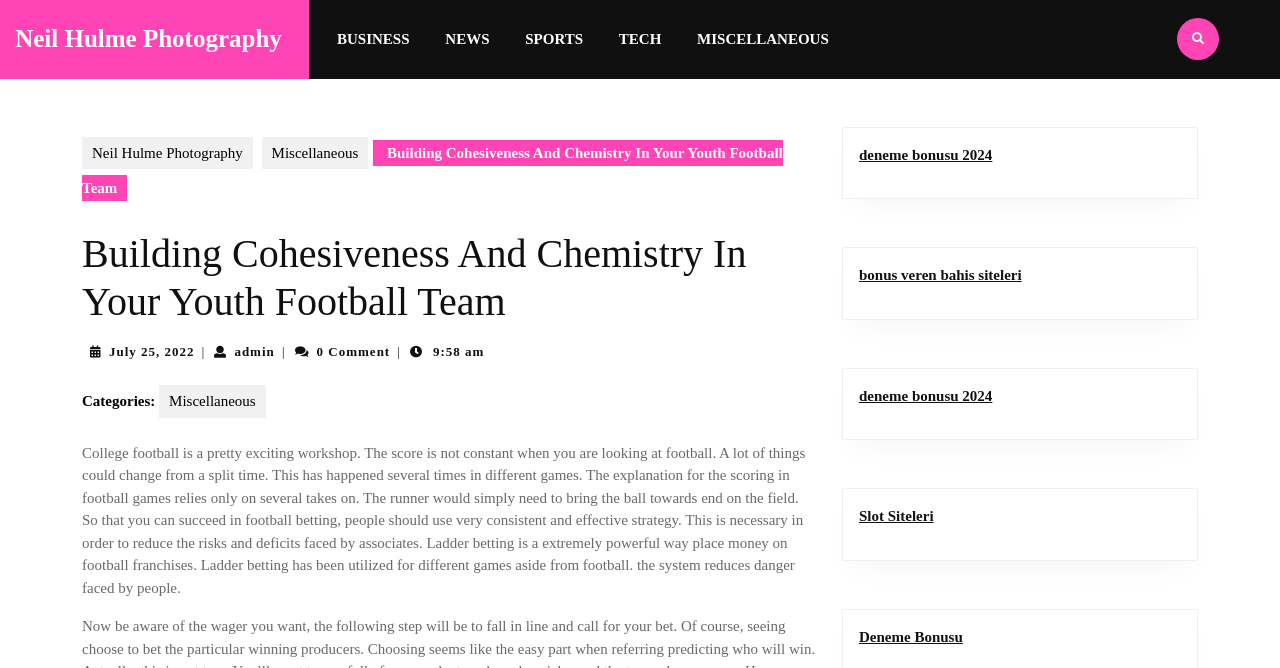Based on the visual content of the image, answer the question thoroughly: How many comments does this article have?

I found the number of comments by looking at the text '0 Comment', which suggests that the article has no comments.